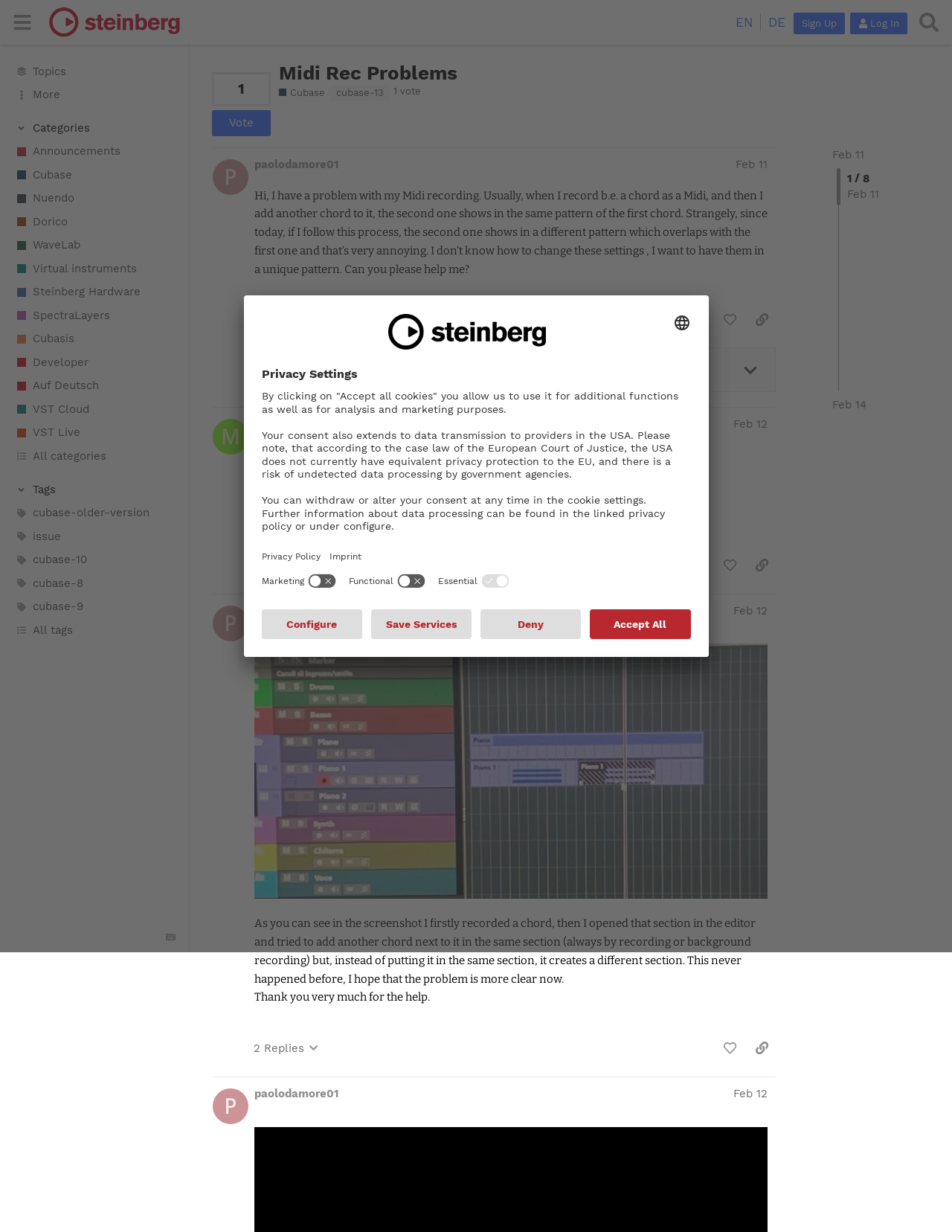Provide a single word or phrase answer to the question: 
What is the name of the software being discussed?

Cubase